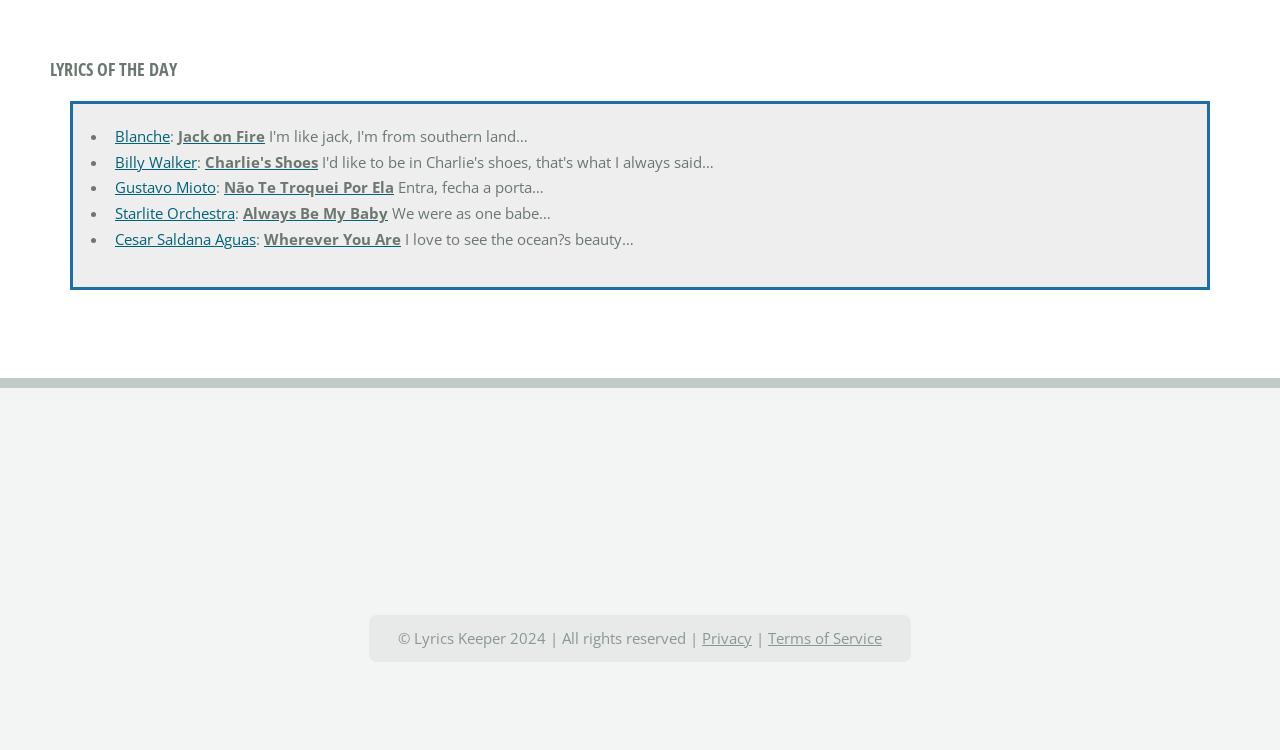What is the title of the lyrics section? Examine the screenshot and reply using just one word or a brief phrase.

LYRICS OF THE DAY